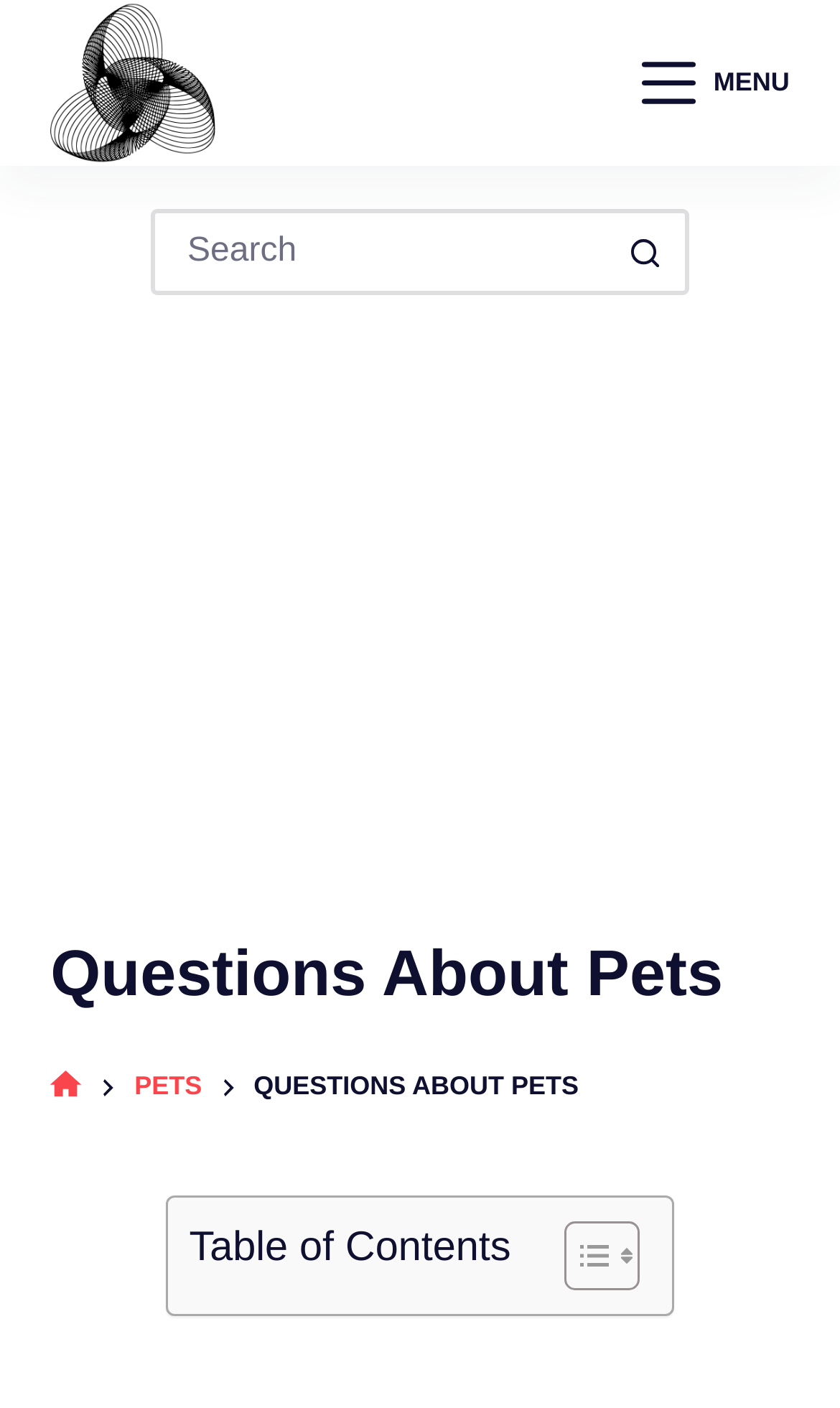Analyze the image and deliver a detailed answer to the question: What is the name of the website?

The name of the website can be found in the top-left corner of the webpage, where the 'Reviews 360D' logo is displayed.